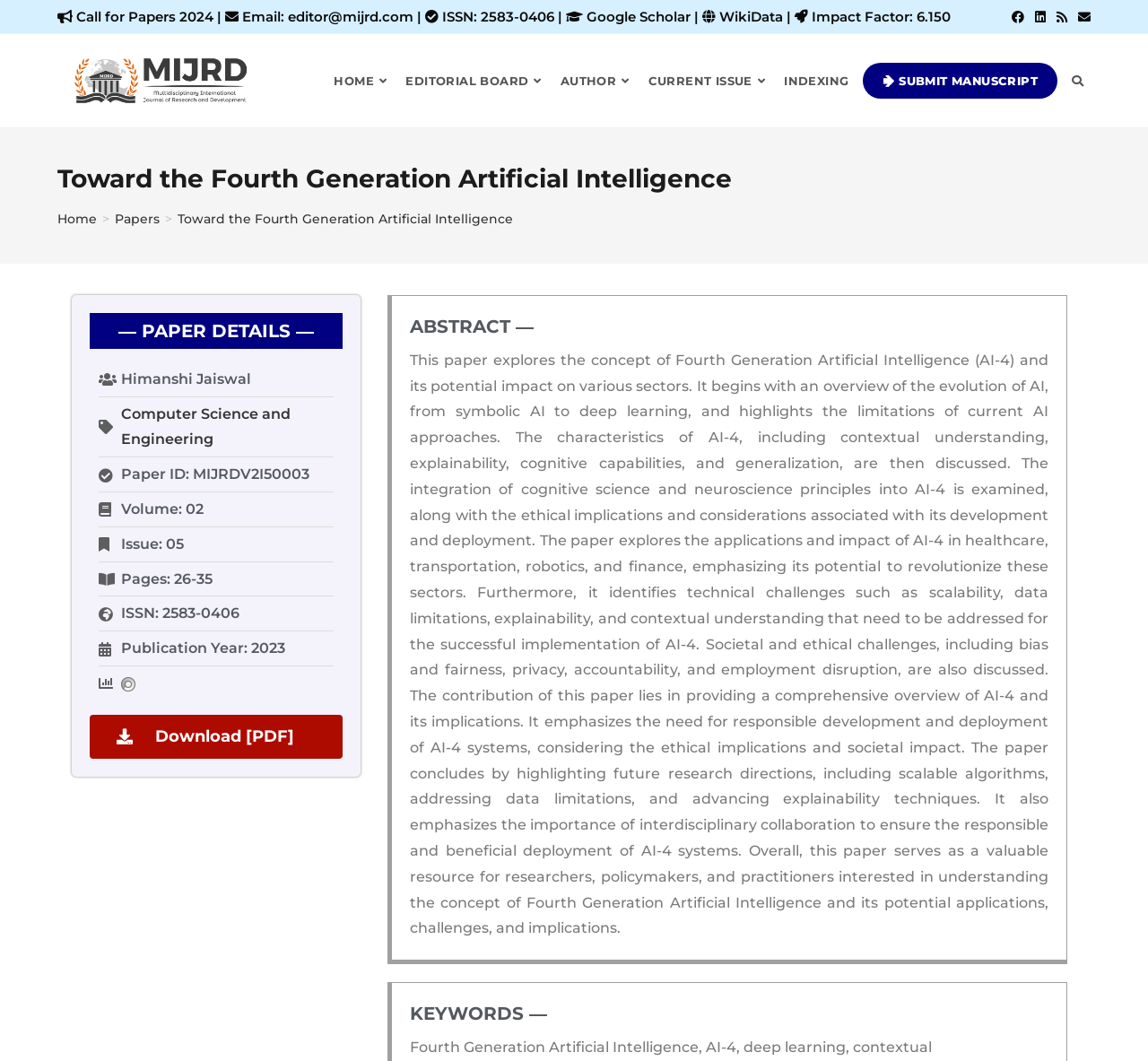Give a succinct answer to this question in a single word or phrase: 
What is the publication year of the paper?

2023